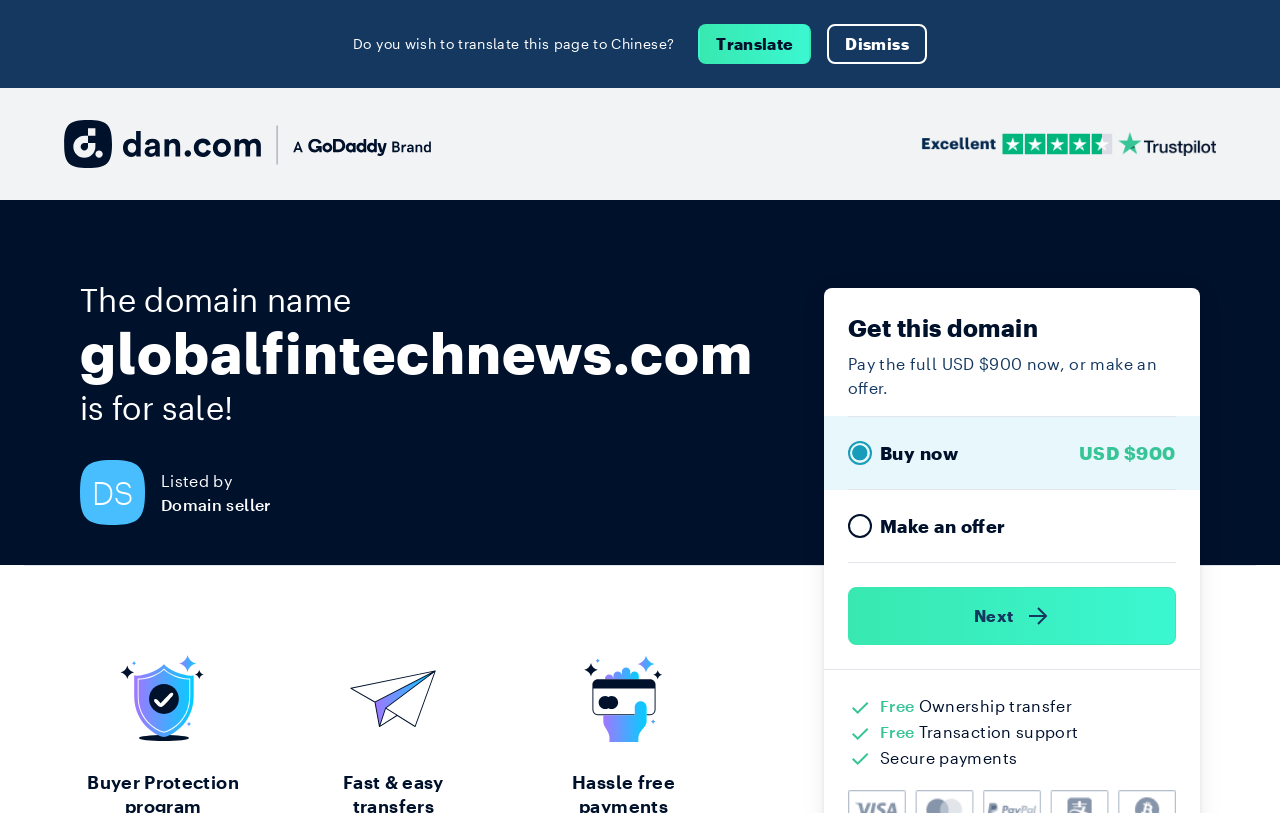Please give a concise answer to this question using a single word or phrase: 
What is the domain name for sale?

globalfintechnews.com